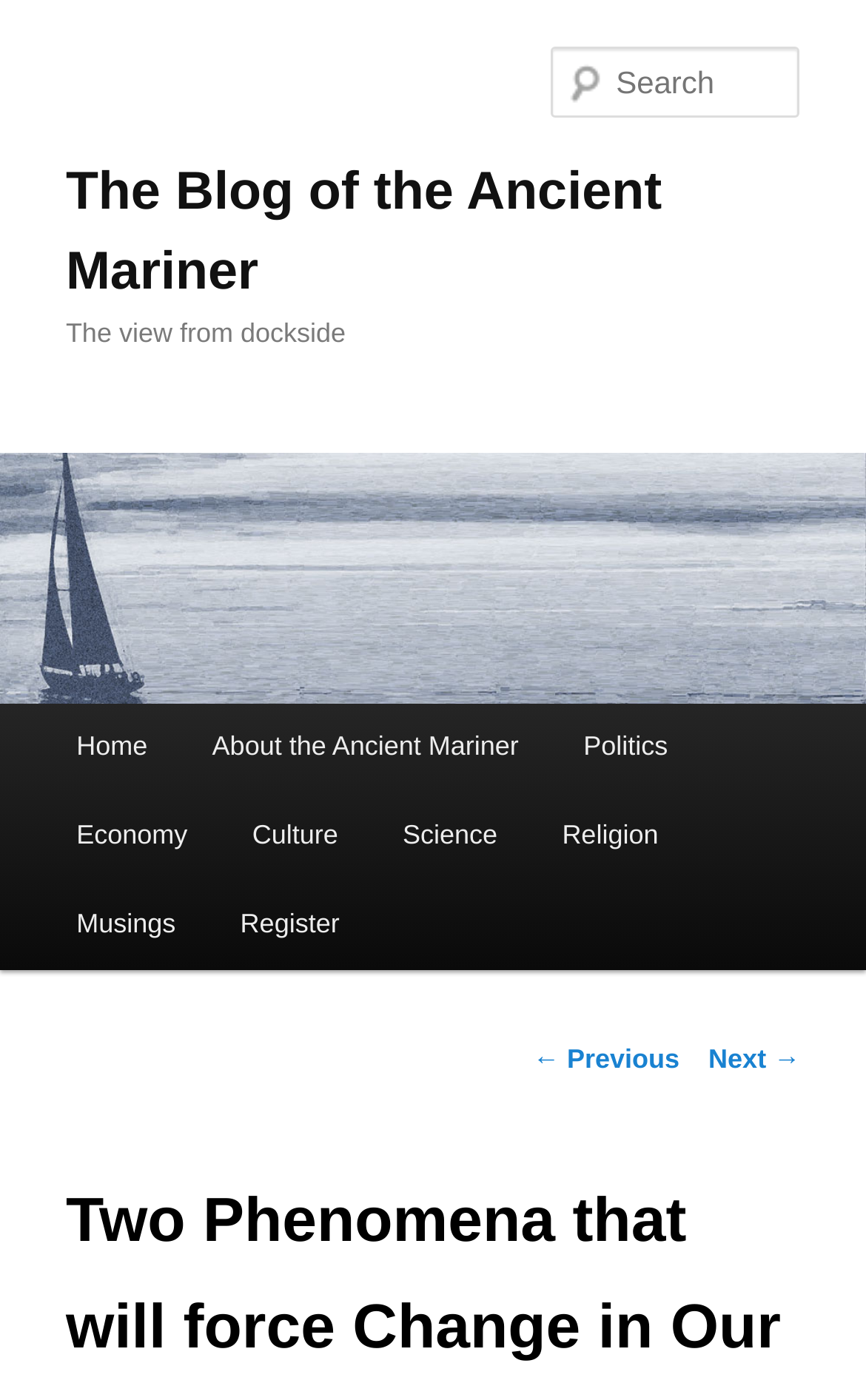Find the bounding box coordinates of the area that needs to be clicked in order to achieve the following instruction: "Search for a topic". The coordinates should be specified as four float numbers between 0 and 1, i.e., [left, top, right, bottom].

[0.637, 0.033, 0.924, 0.084]